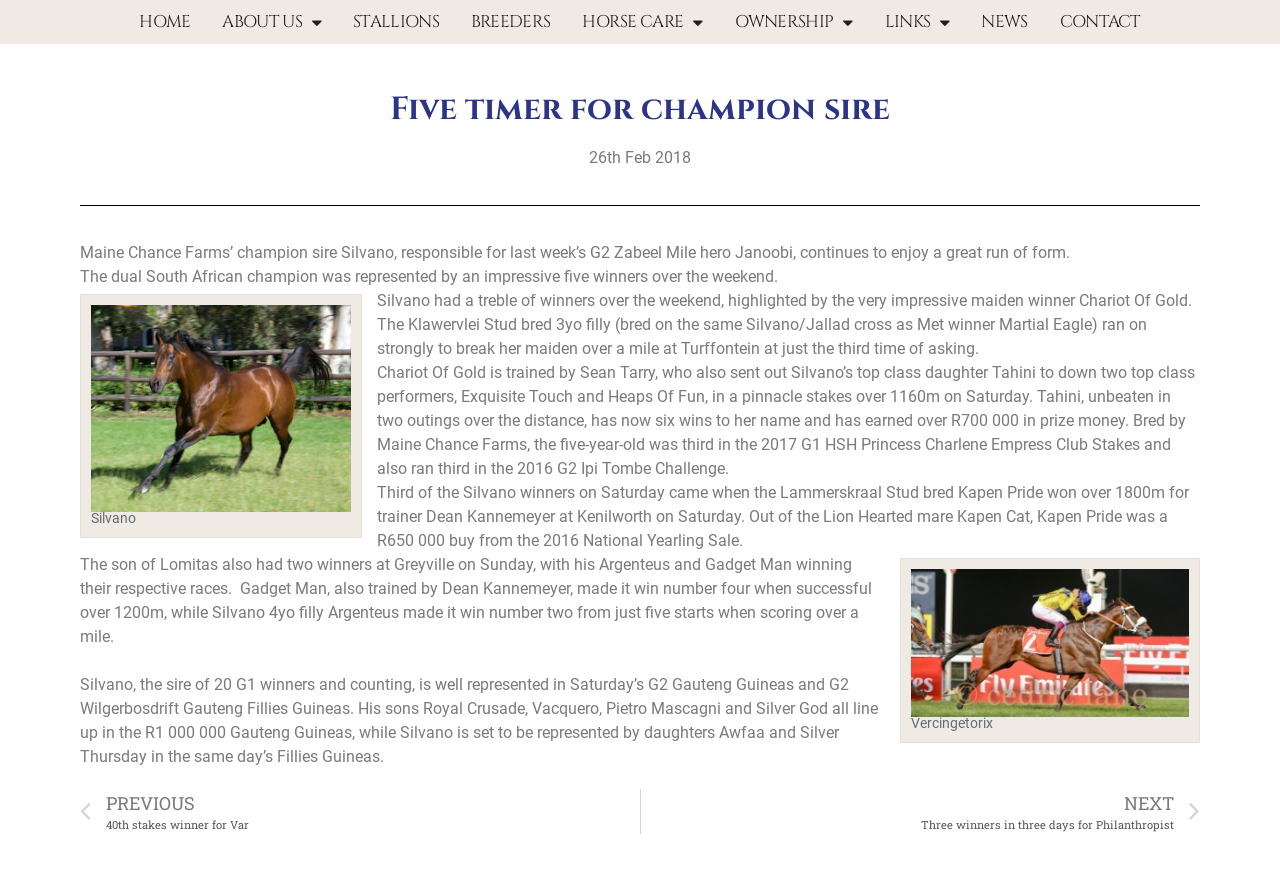Find the bounding box coordinates of the element to click in order to complete this instruction: "Click CONTACT". The bounding box coordinates must be four float numbers between 0 and 1, denoted as [left, top, right, bottom].

[0.828, 0.0, 0.891, 0.051]